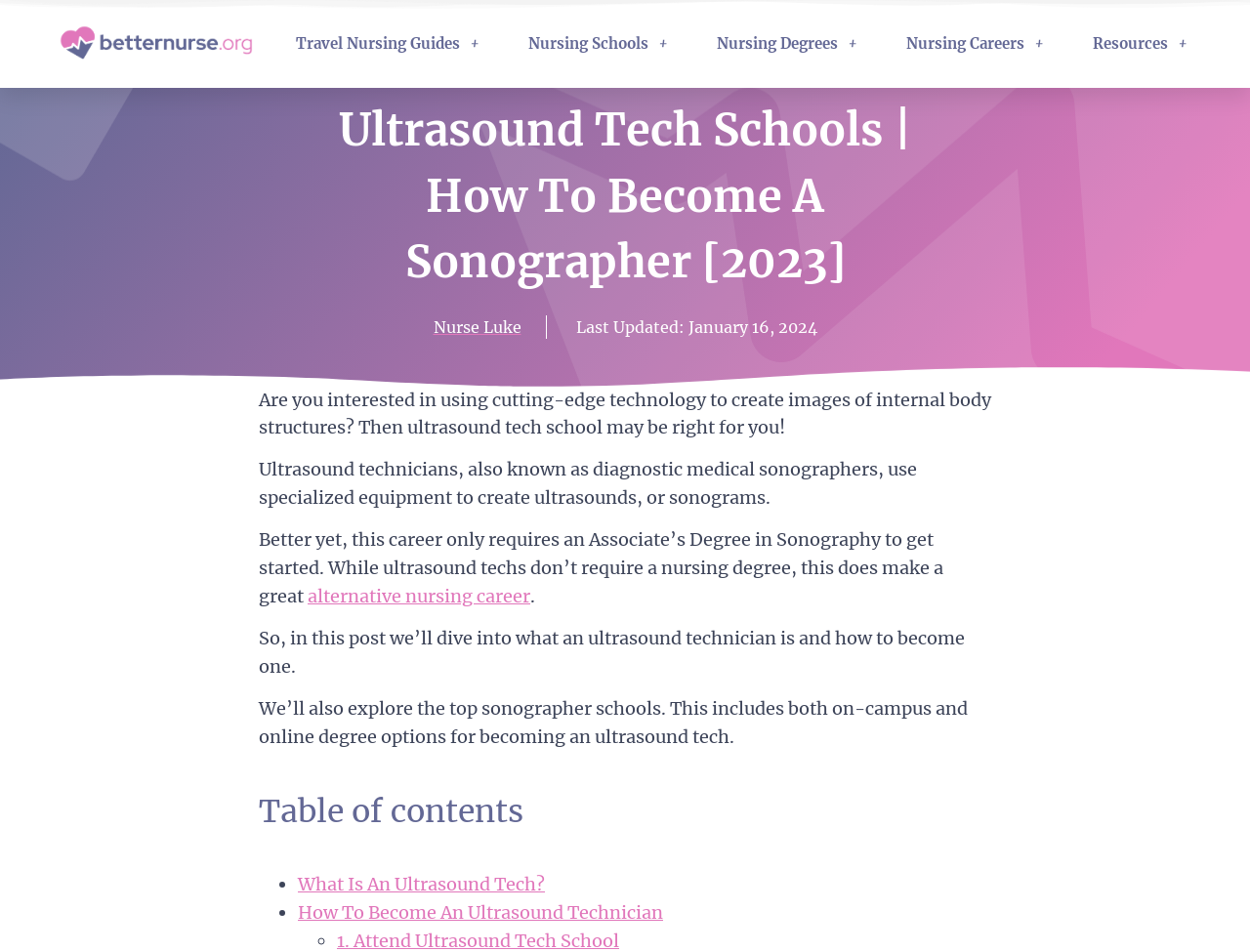Given the description of a UI element: "Resources", identify the bounding box coordinates of the matching element in the webpage screenshot.

[0.874, 0.0, 0.95, 0.092]